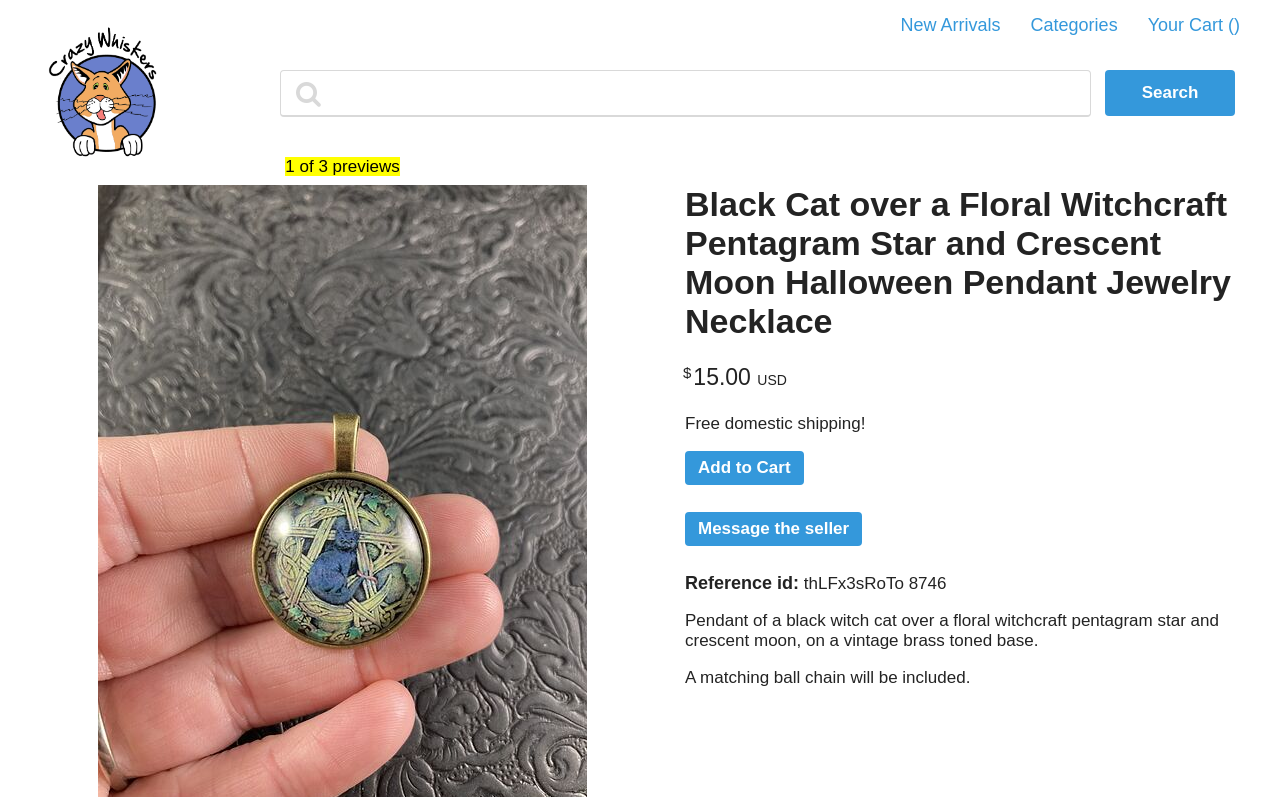Please determine the bounding box coordinates of the section I need to click to accomplish this instruction: "Add to Cart".

[0.535, 0.566, 0.628, 0.609]